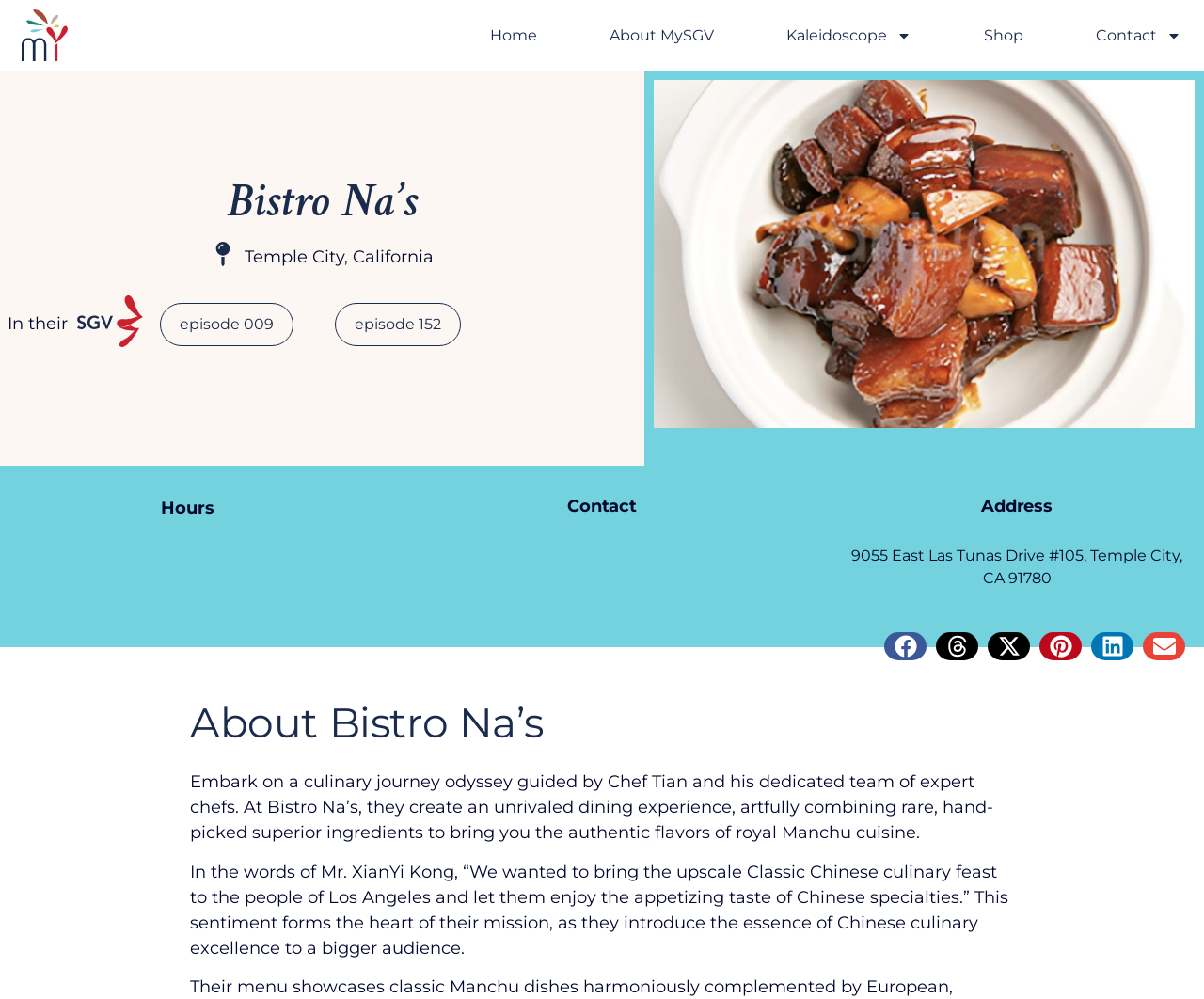Give a one-word or short phrase answer to the question: 
What is the name of the bistro?

Bistro Na’s